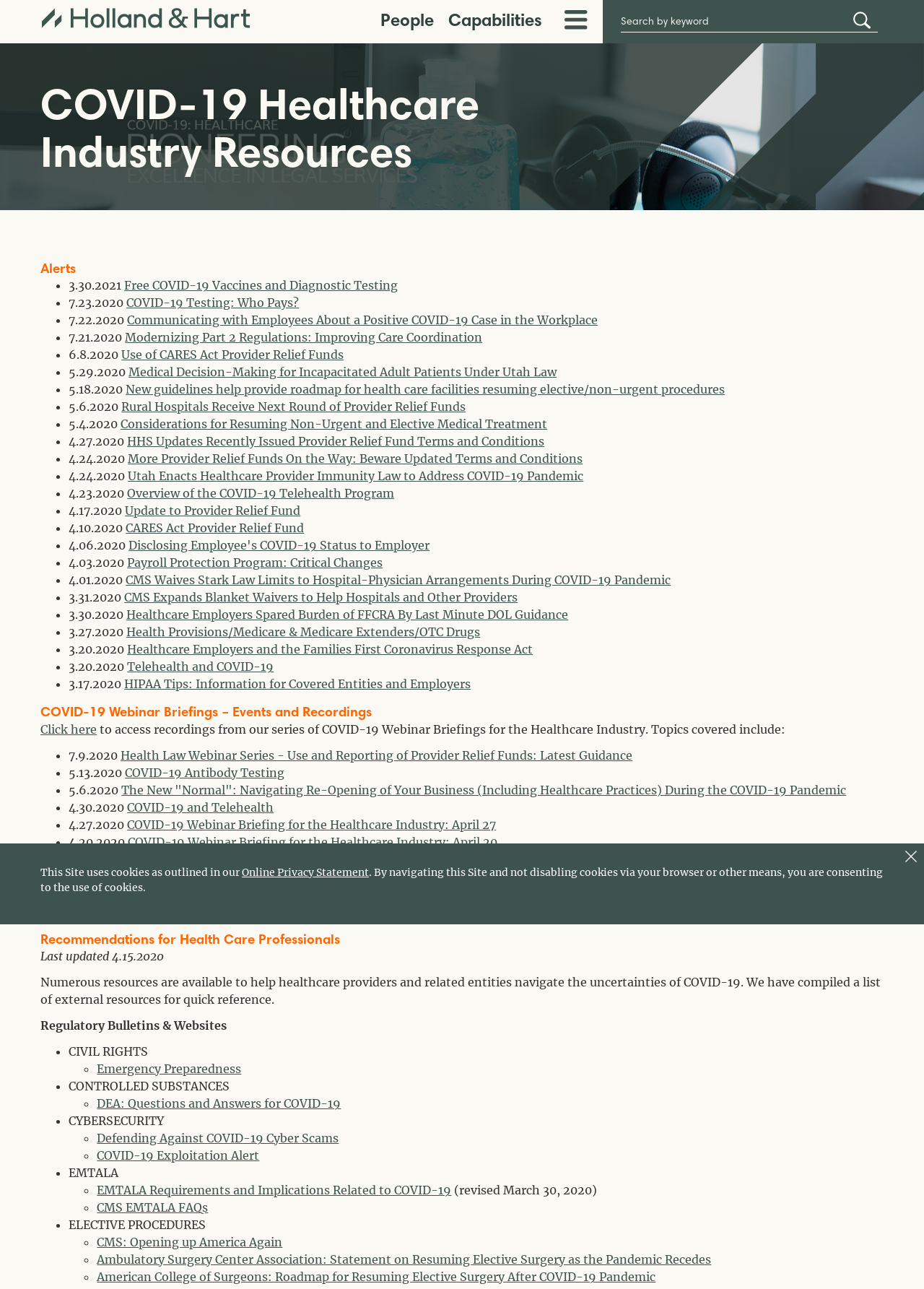Kindly provide the bounding box coordinates of the section you need to click on to fulfill the given instruction: "Search for something".

[0.672, 0.009, 0.95, 0.025]